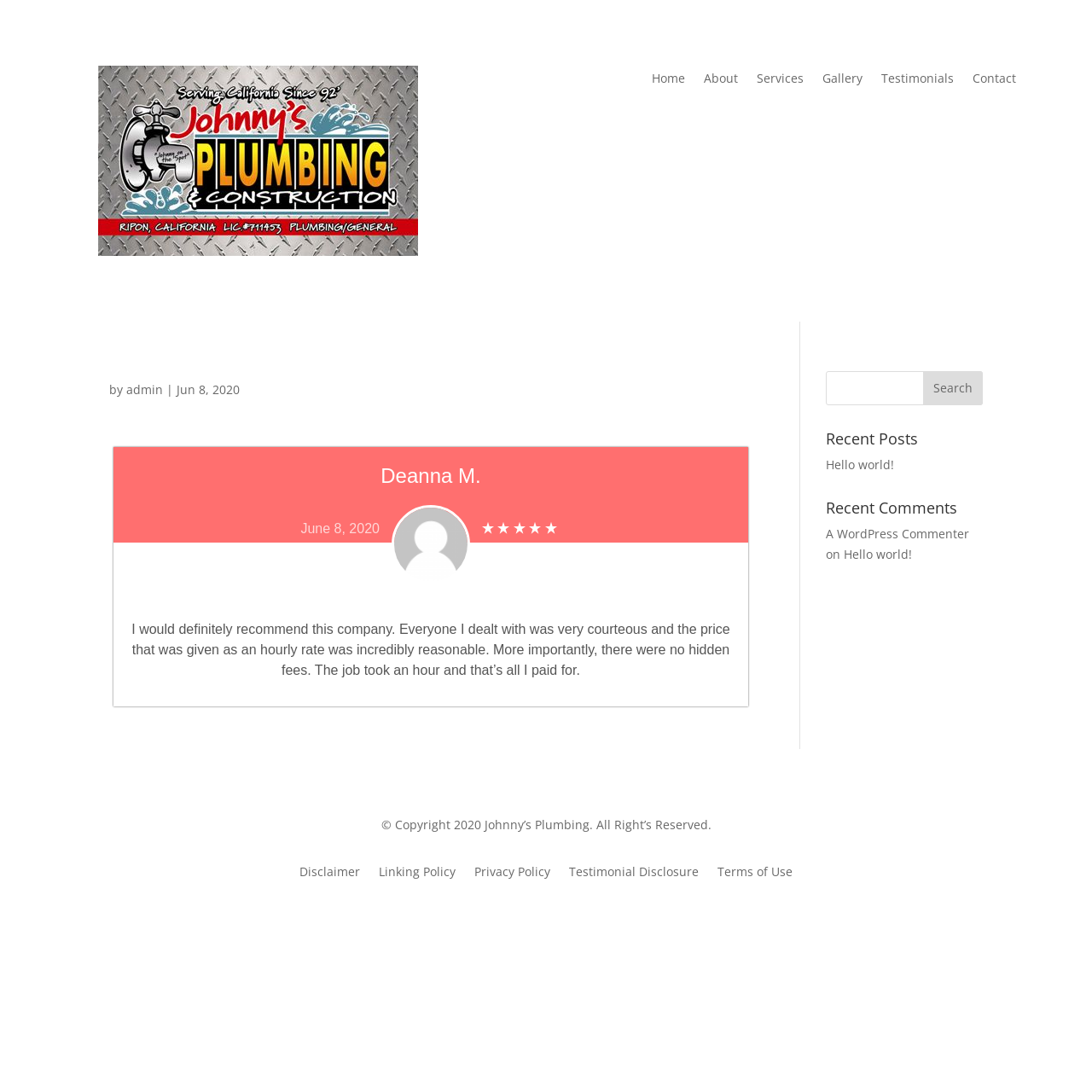Specify the bounding box coordinates of the area to click in order to execute this command: 'Read the recent post 'Hello world!' '. The coordinates should consist of four float numbers ranging from 0 to 1, and should be formatted as [left, top, right, bottom].

[0.756, 0.418, 0.819, 0.432]